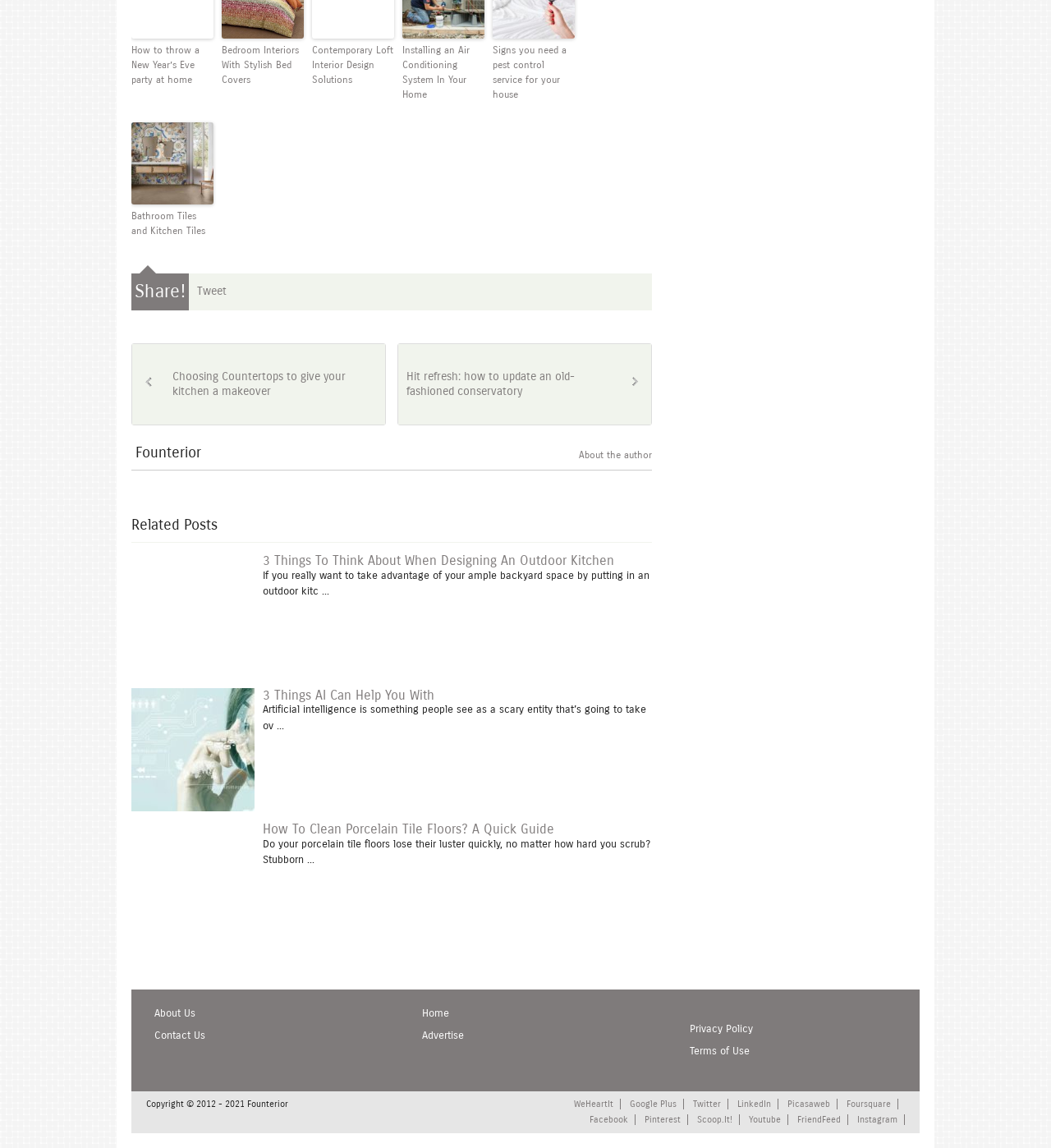Please specify the bounding box coordinates of the clickable region to carry out the following instruction: "Pin It". The coordinates should be four float numbers between 0 and 1, in the format [left, top, right, bottom].

[0.297, 0.252, 0.33, 0.265]